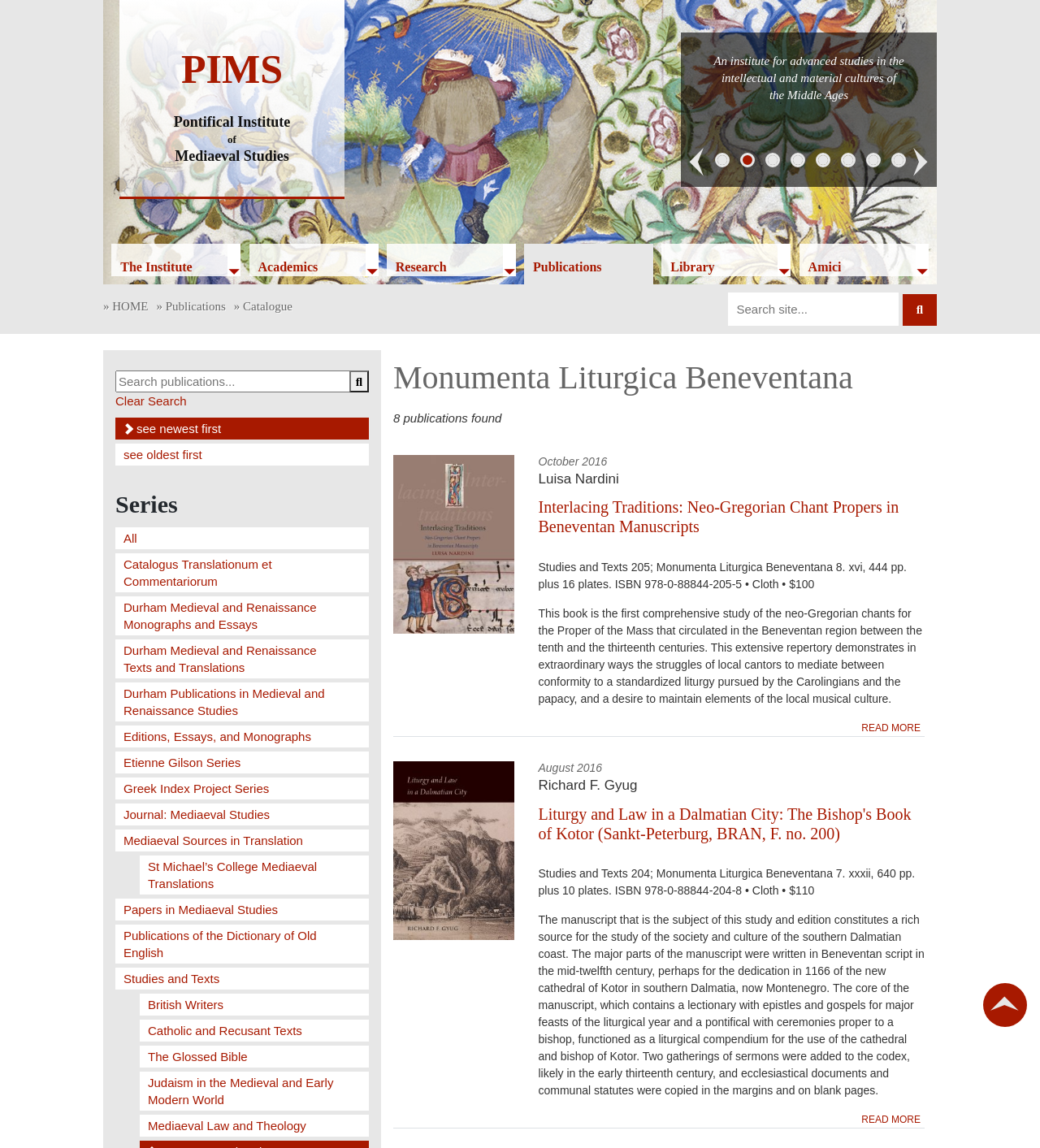Locate the bounding box coordinates of the clickable region to complete the following instruction: "read more about 'Interlacing Traditions: Neo-Gregorian Chant Propers in Beneventan Manuscripts'."

[0.378, 0.627, 0.889, 0.641]